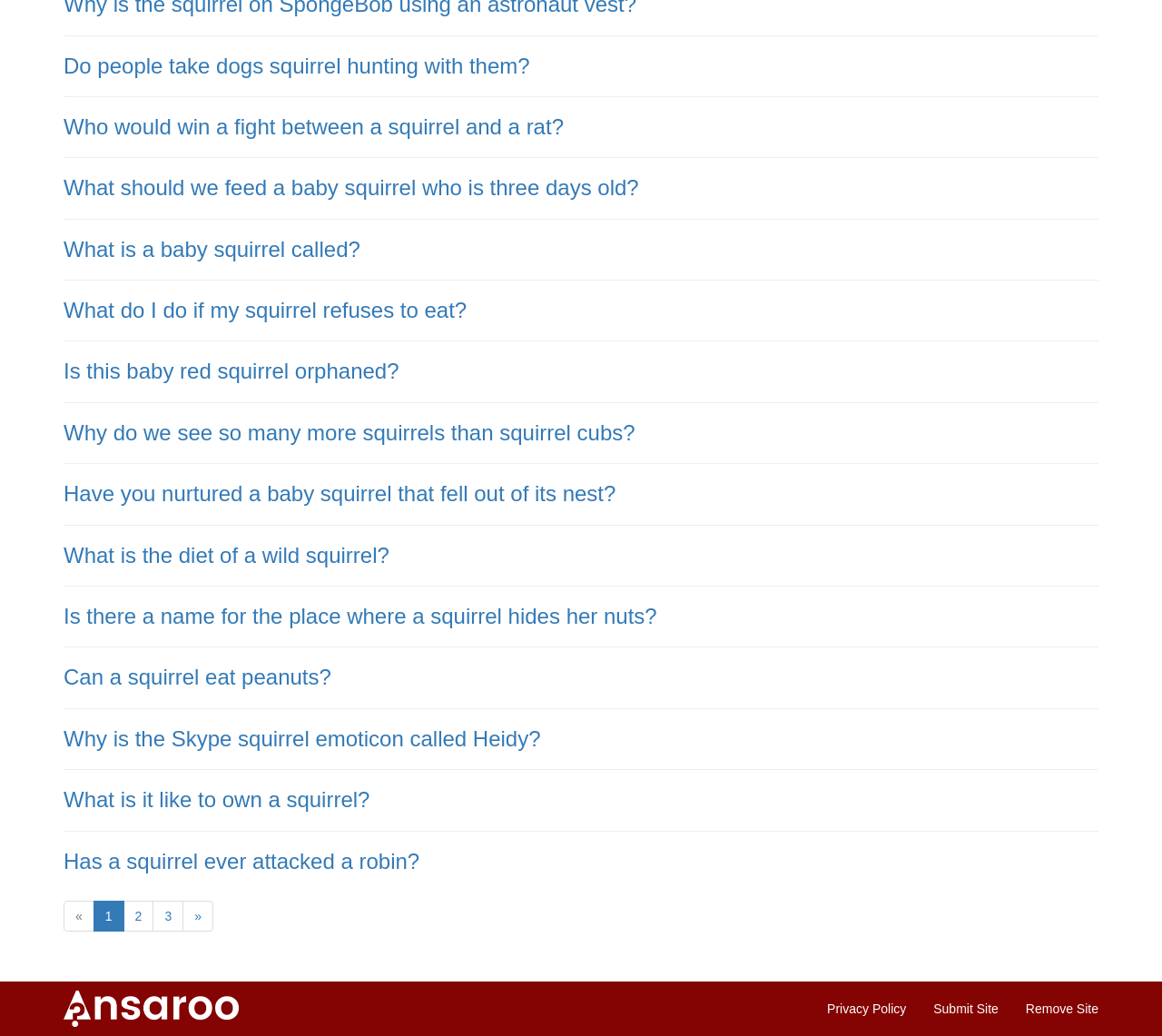By analyzing the image, answer the following question with a detailed response: What is the purpose of the separators on the webpage?

The separators on the webpage, which are horizontal lines, serve to separate the different headings and links, making it easier to distinguish between each question or topic.